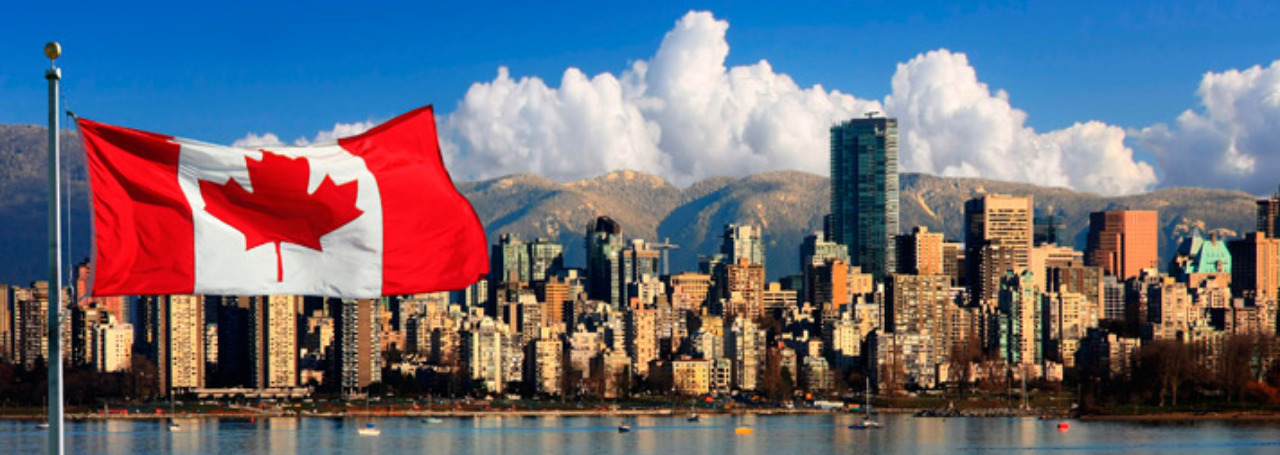Generate a detailed caption for the image.

The image features the iconic Canadian flag waving proudly in the foreground, set against a stunning backdrop of Vancouver's skyline. The vibrant red and white of the flag contrasts beautifully with the blue sky filled with fluffy white clouds. In the distance, the impressive urban landscape showcases a mix of modern skyscrapers and residential buildings nestled along the waterfront, with majestic mountains rising beyond them. This picturesque scene encapsulates the essence of Canada, highlighting its natural beauty and urban sophistication. The image embodies a welcoming atmosphere, fitting for the theme of trucker training, emphasizing community and opportunity within the trucking industry in Canada.